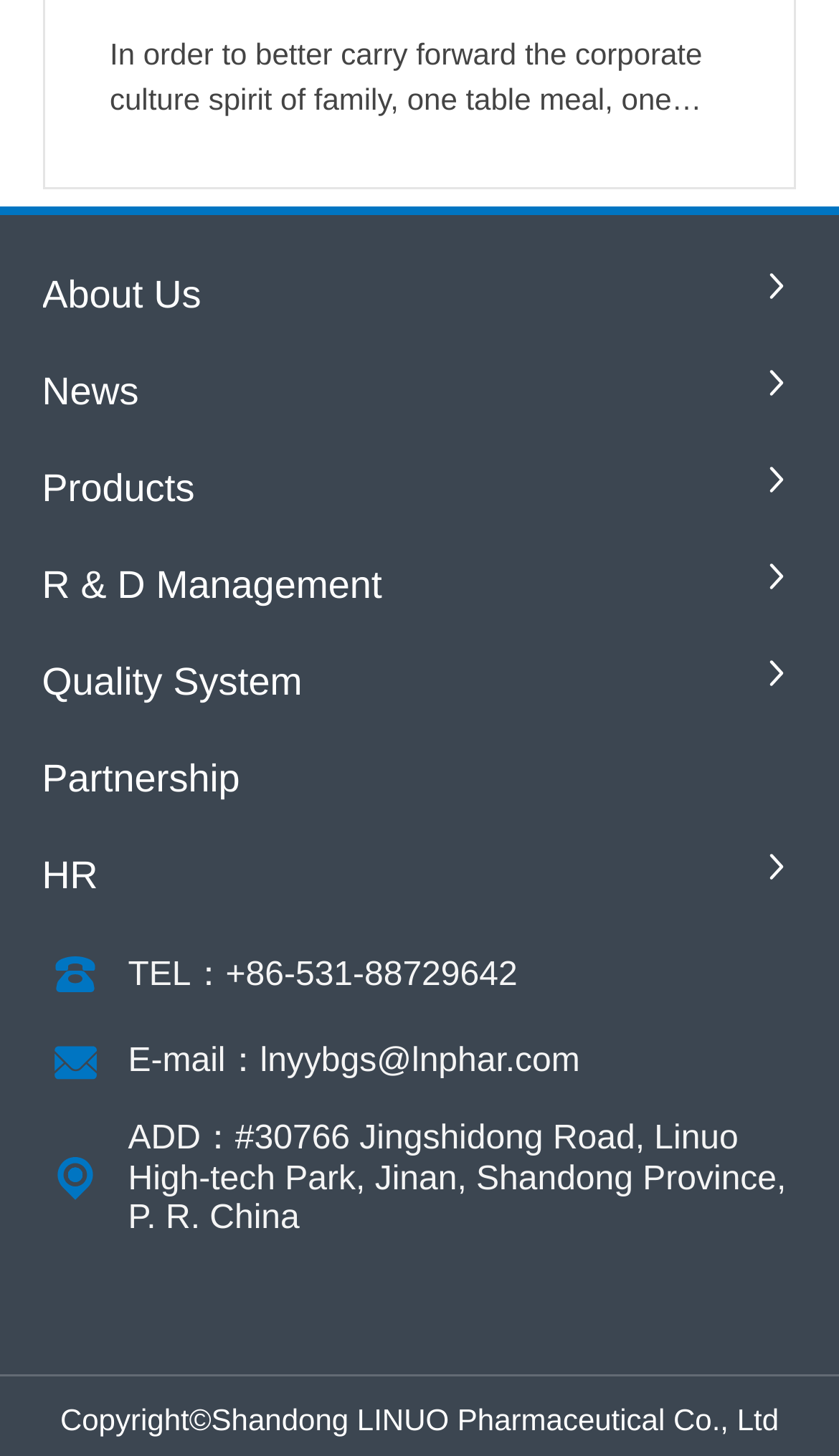Find and specify the bounding box coordinates that correspond to the clickable region for the instruction: "Contact via phone".

[0.153, 0.657, 0.617, 0.682]